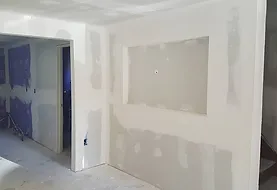What is visible to the left of the wall?
Answer the question with detailed information derived from the image.

The surrounding area shows remnants of construction or renovation, with a glimpse of a door frame to the left leading into another room.